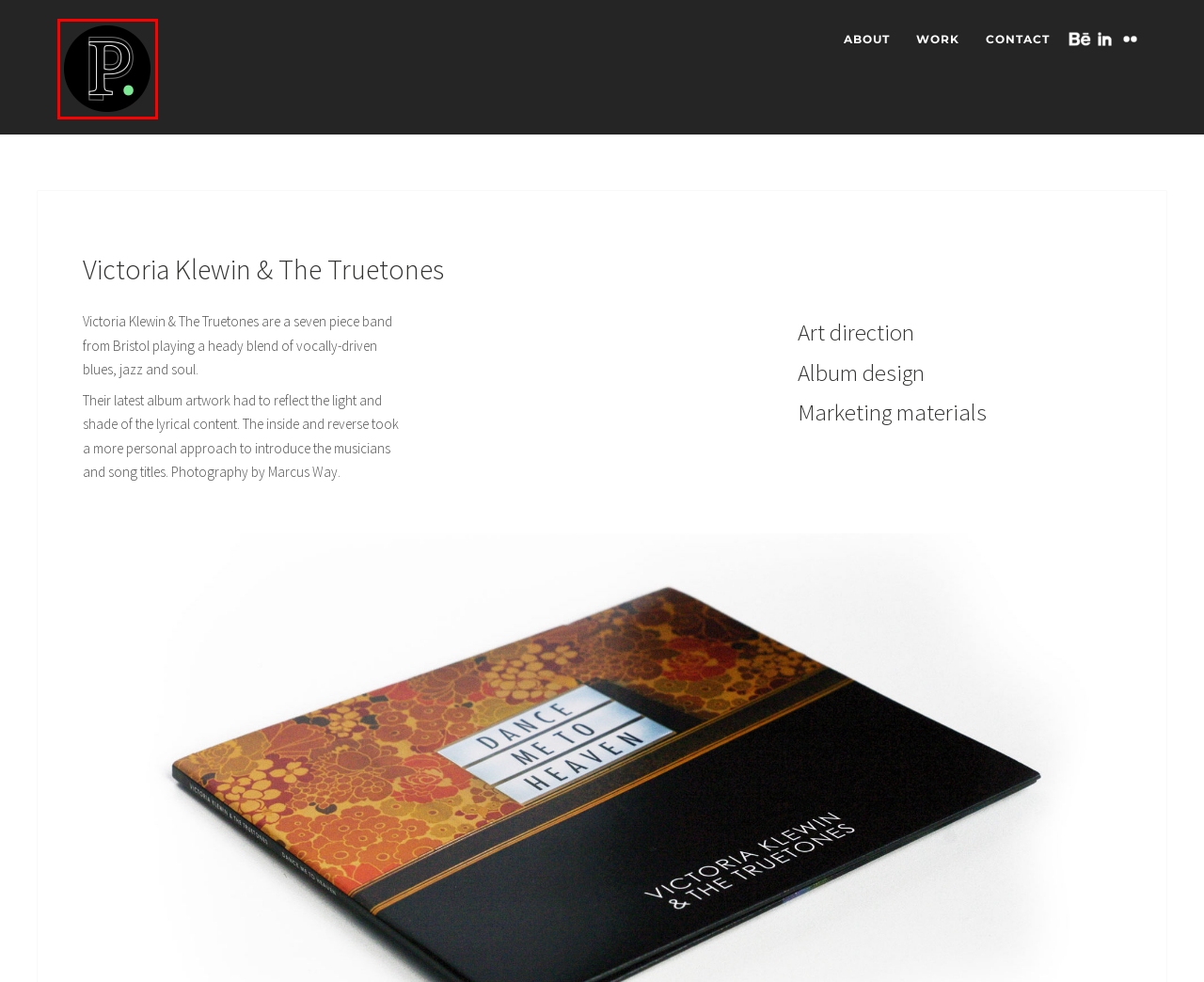Analyze the screenshot of a webpage featuring a red rectangle around an element. Pick the description that best fits the new webpage after interacting with the element inside the red bounding box. Here are the candidates:
A. NHS Health Education South West | The Portly Pixel
B. Autumn Infographic (Forestry Commission) | The Portly Pixel
C. Stick Man Games | The Portly Pixel
D. About | The Portly Pixel
E. Forest Holidays | The Portly Pixel
F. Contact | The Portly Pixel
G. Work | The Portly Pixel
H. The Portly Pixel

H